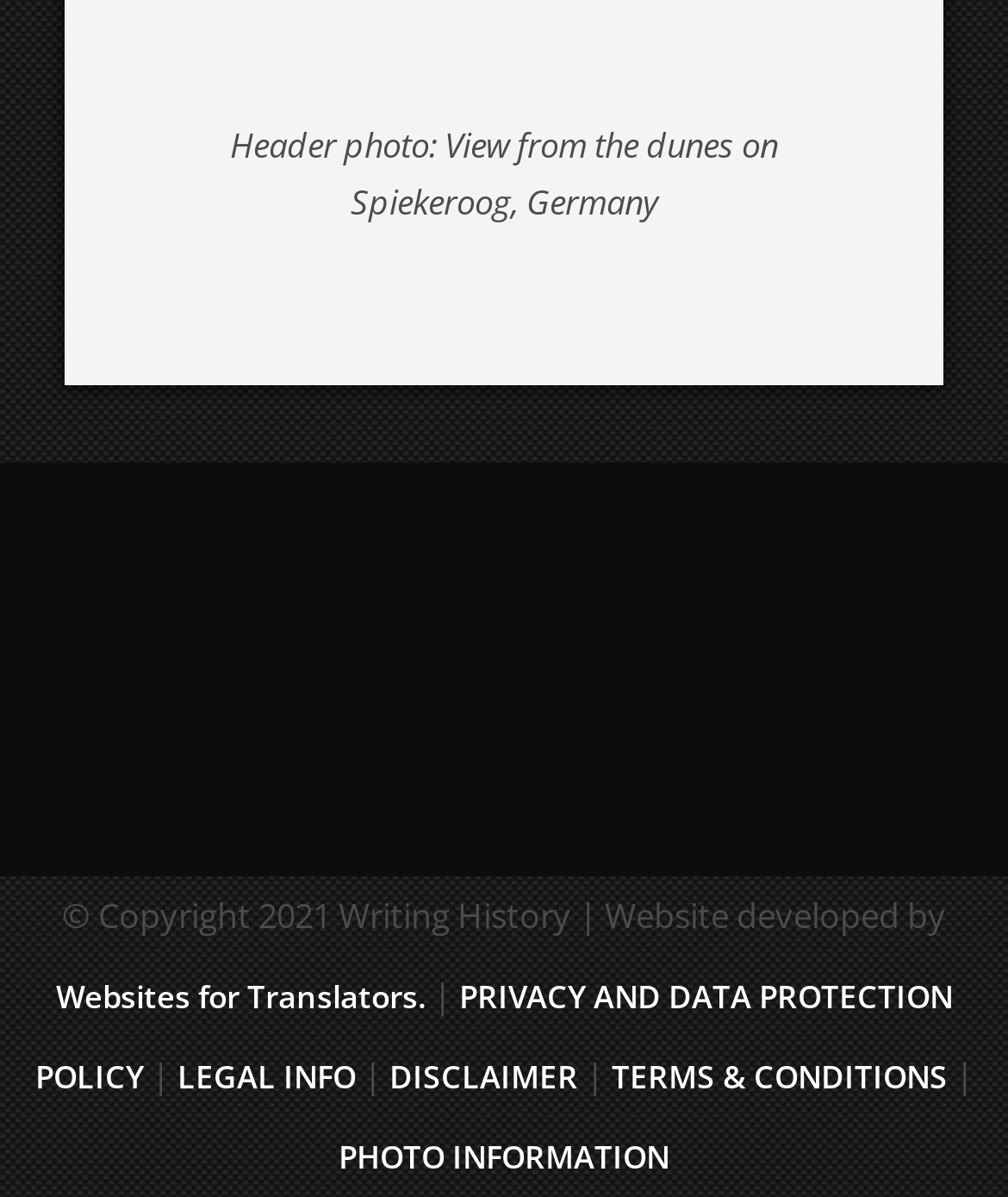Use a single word or phrase to answer this question: 
How many links are in the footer?

6